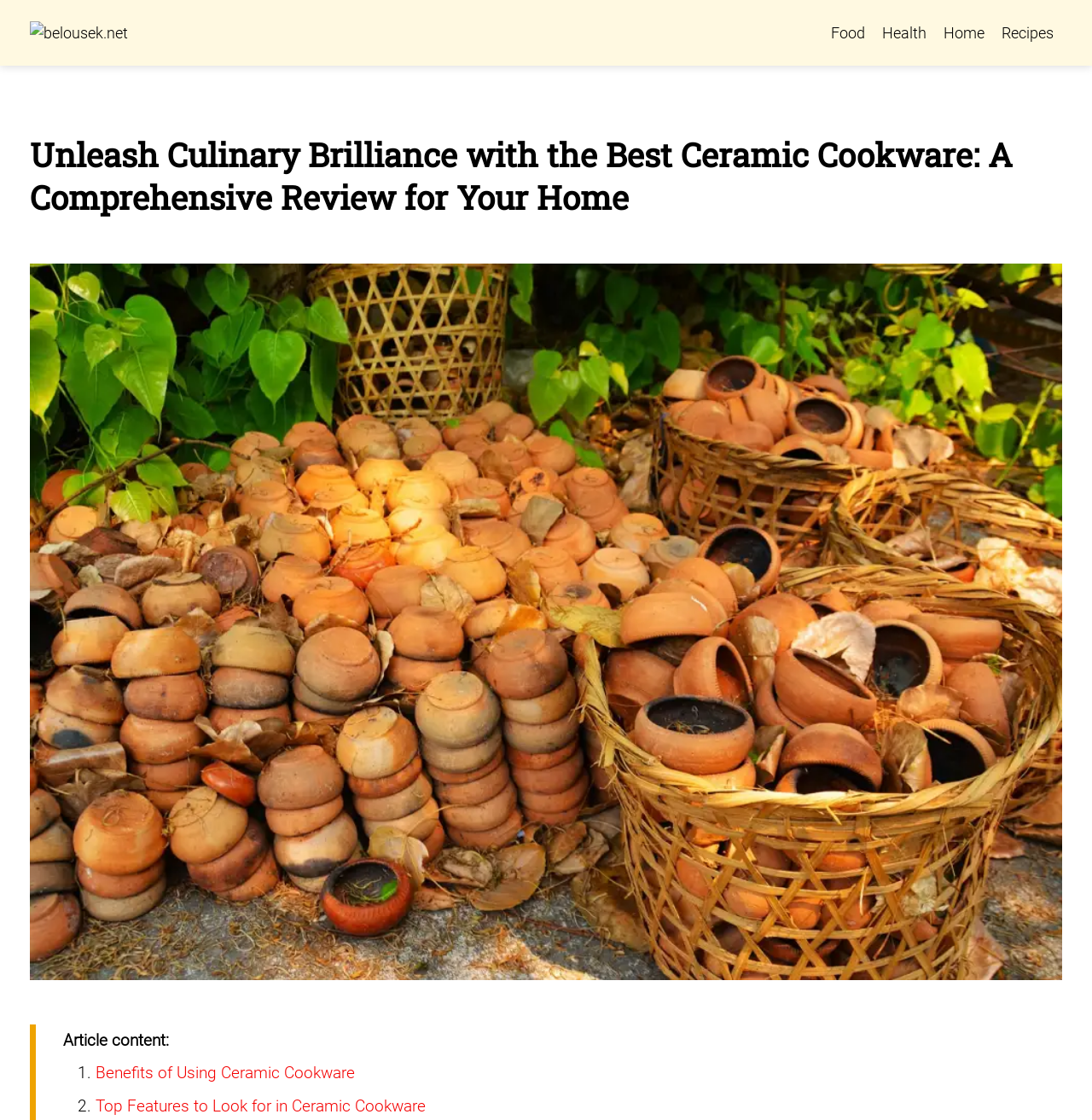What type of cookware is reviewed on this webpage?
Analyze the image and deliver a detailed answer to the question.

Based on the webpage content, specifically the heading 'Unleash Culinary Brilliance with the Best Ceramic Cookware: A Comprehensive Review for Your Home' and the image 'Best Ceramic Cookware', it is clear that the webpage is reviewing ceramic cookware.